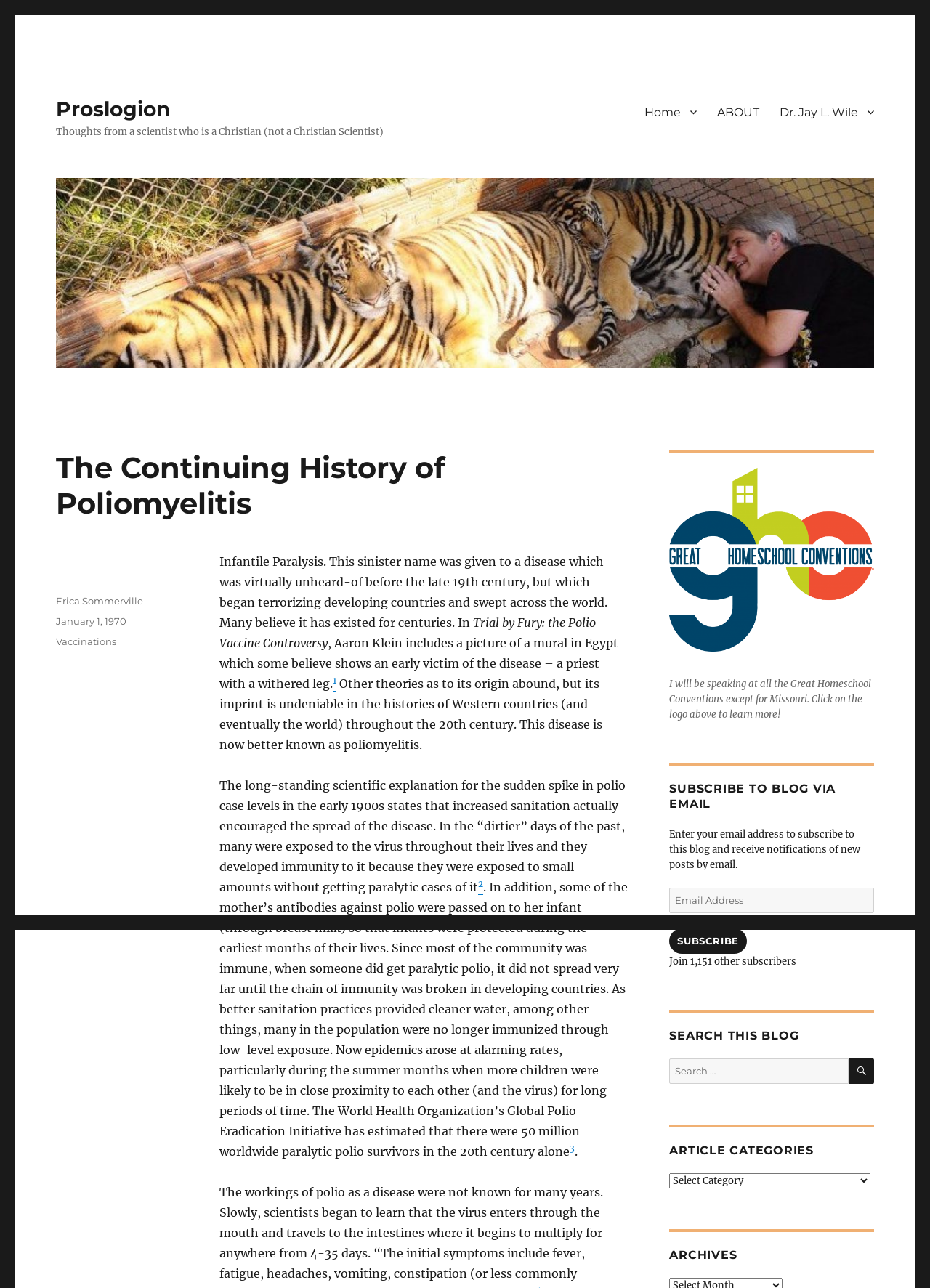What is the purpose of the textbox in the subscribe section?
Please provide an in-depth and detailed response to the question.

I examined the subscribe section and found a textbox with a label 'Email Address', which suggests that the purpose of the textbox is to enter an email address to subscribe to the blog.